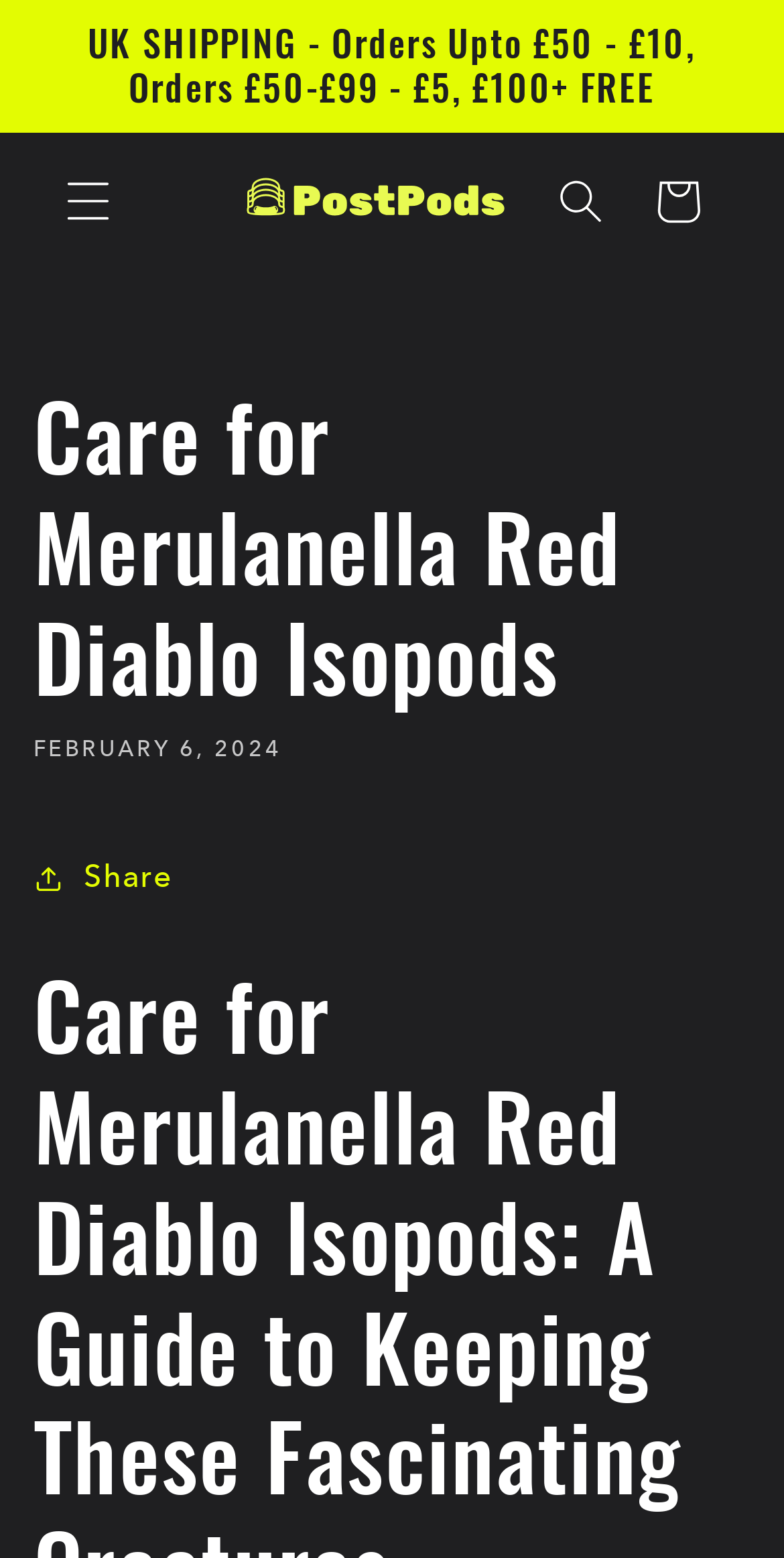Given the element description "Cart", identify the bounding box of the corresponding UI element.

[0.803, 0.098, 0.927, 0.16]